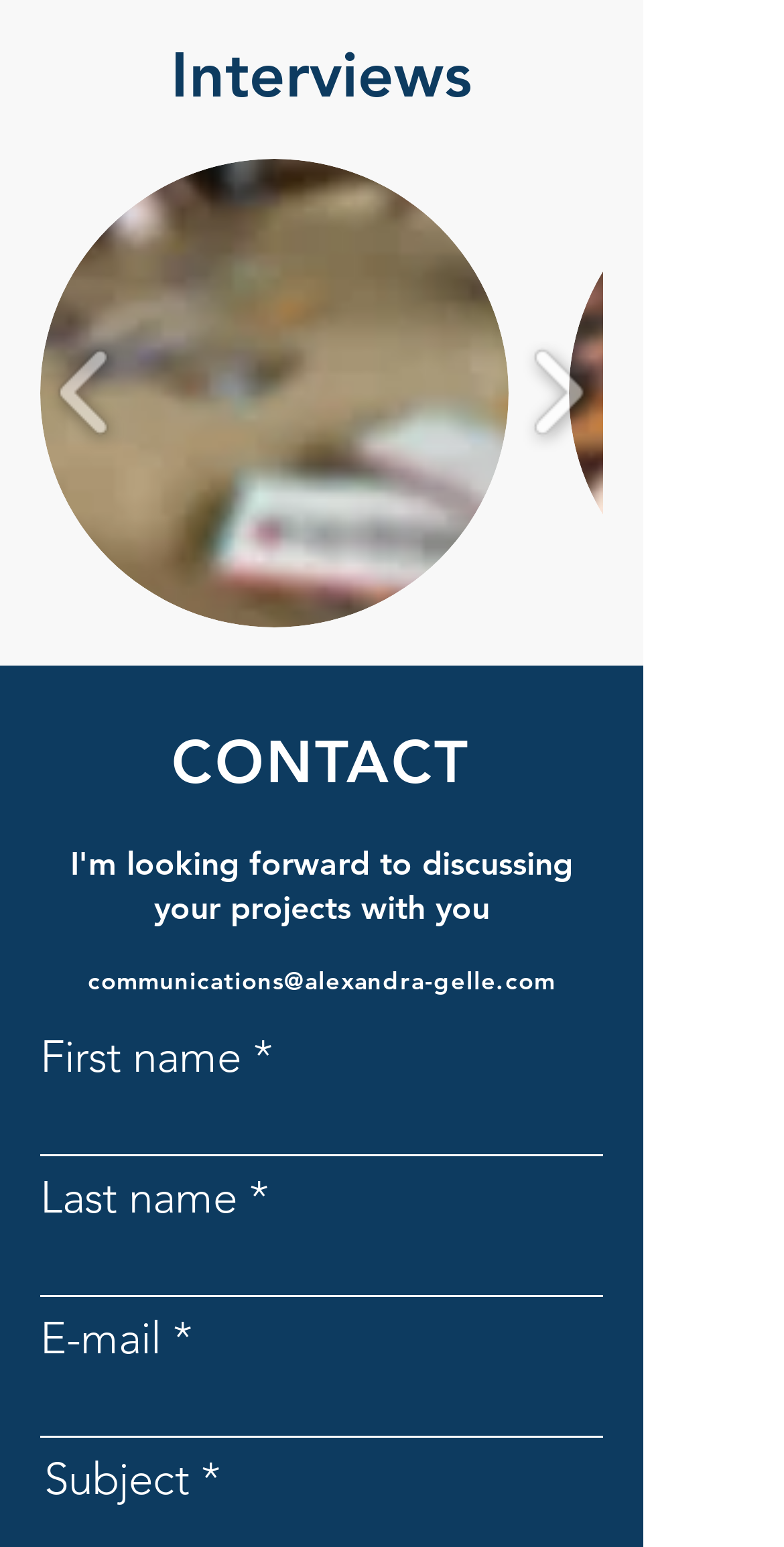Reply to the question with a brief word or phrase: What is the purpose of the 'play backward' and 'play forward' buttons?

To navigate the slider gallery